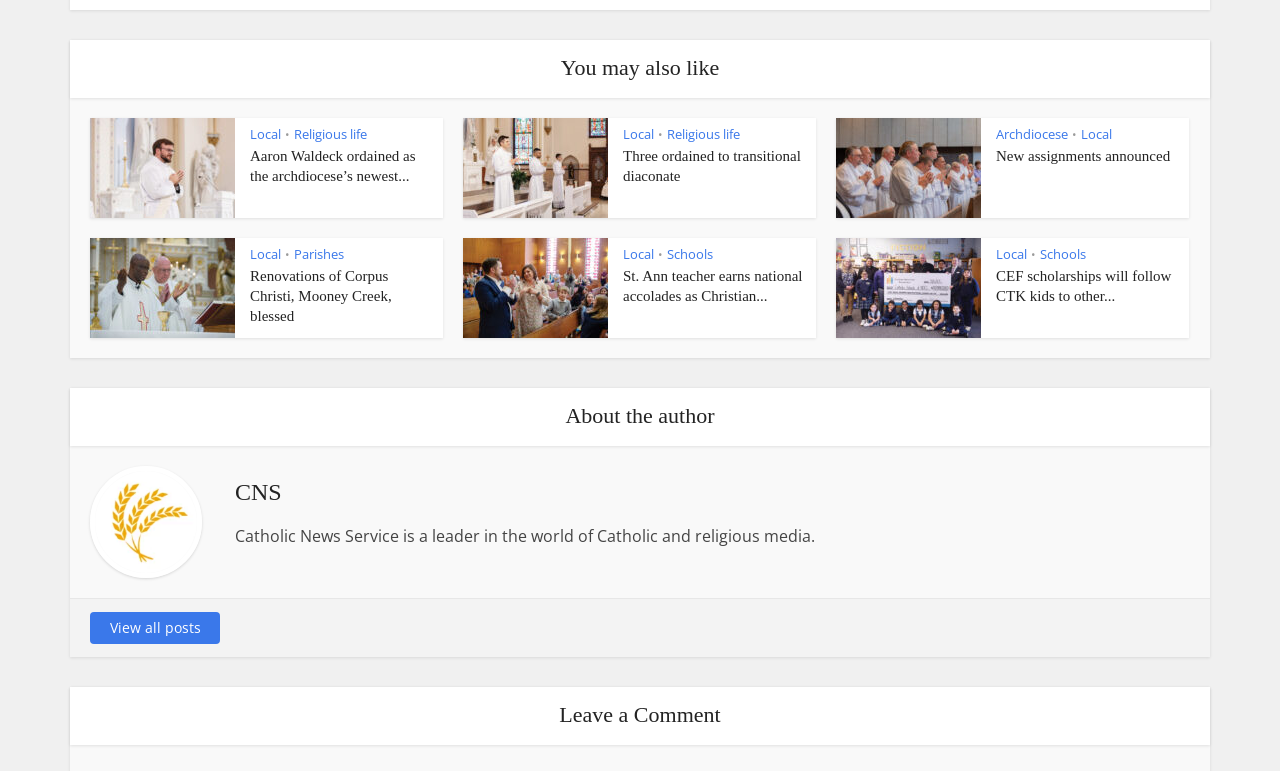Locate the bounding box coordinates of the element to click to perform the following action: 'Read the article 'Aaron Waldeck ordained as the archdiocese’s newest…''. The coordinates should be given as four float values between 0 and 1, in the form of [left, top, right, bottom].

[0.195, 0.192, 0.325, 0.239]